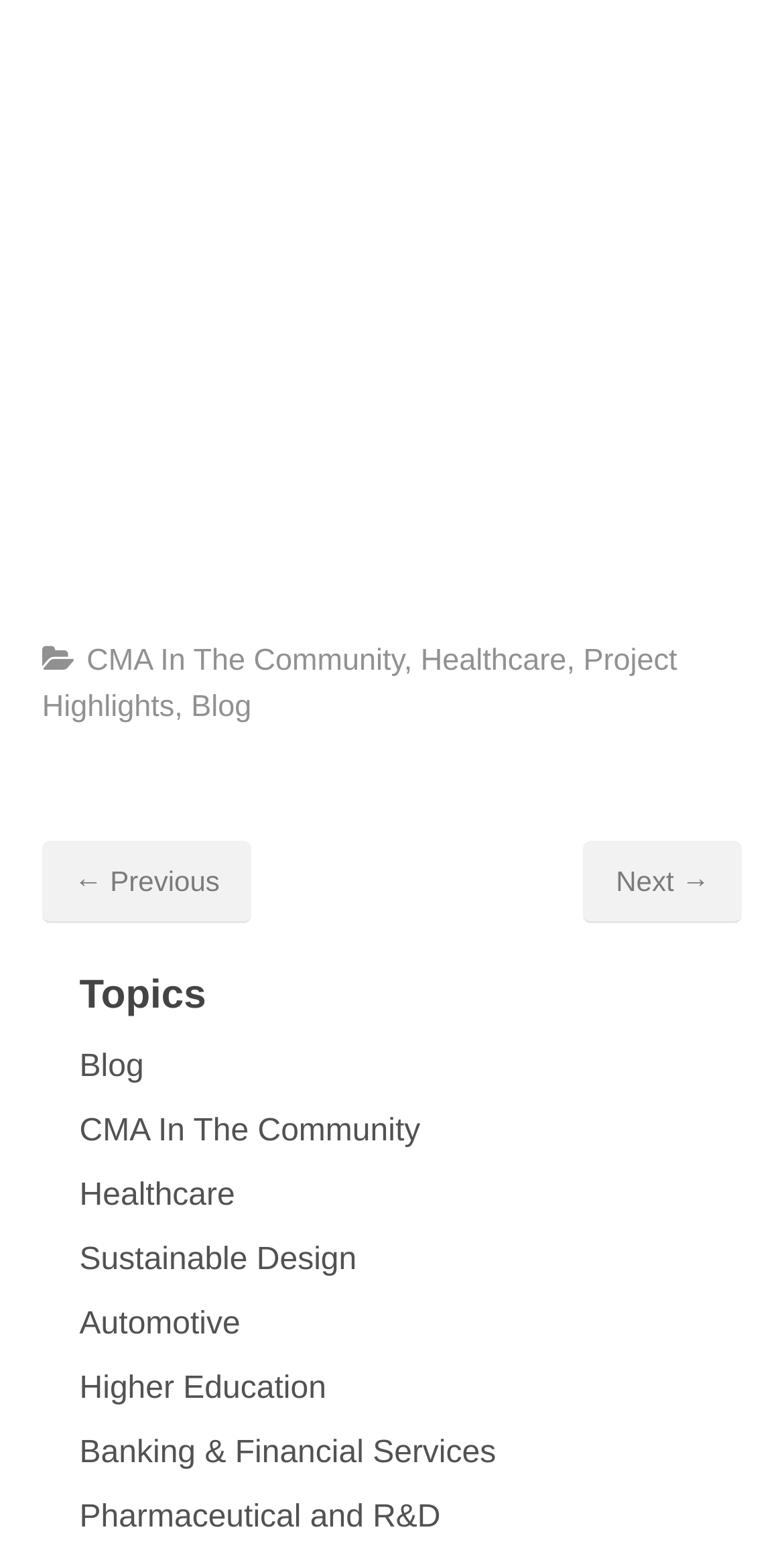Pinpoint the bounding box coordinates of the clickable area necessary to execute the following instruction: "Learn about Sustainable Design". The coordinates should be given as four float numbers between 0 and 1, namely [left, top, right, bottom].

[0.101, 0.801, 0.455, 0.823]